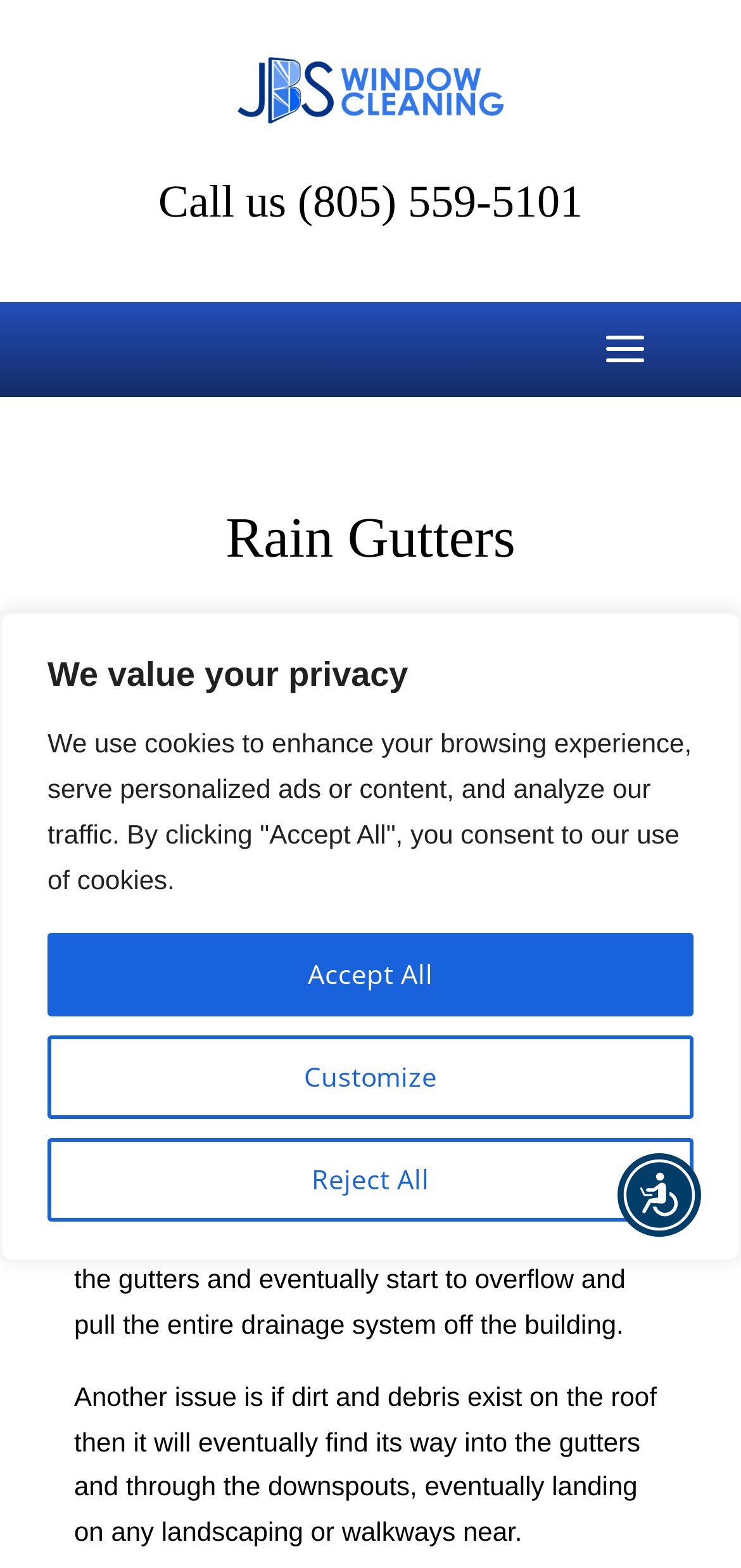Please study the image and answer the question comprehensively:
What happens if a downspout is clogged?

I found this information by reading the StaticText element that says 'If a downspout is clogged then the rainwater will have no choice, but to build up and add weight to the gutters and eventually start to overflow and pull the entire drainage system off the building.' This text explains the consequence of a clogged downspout.